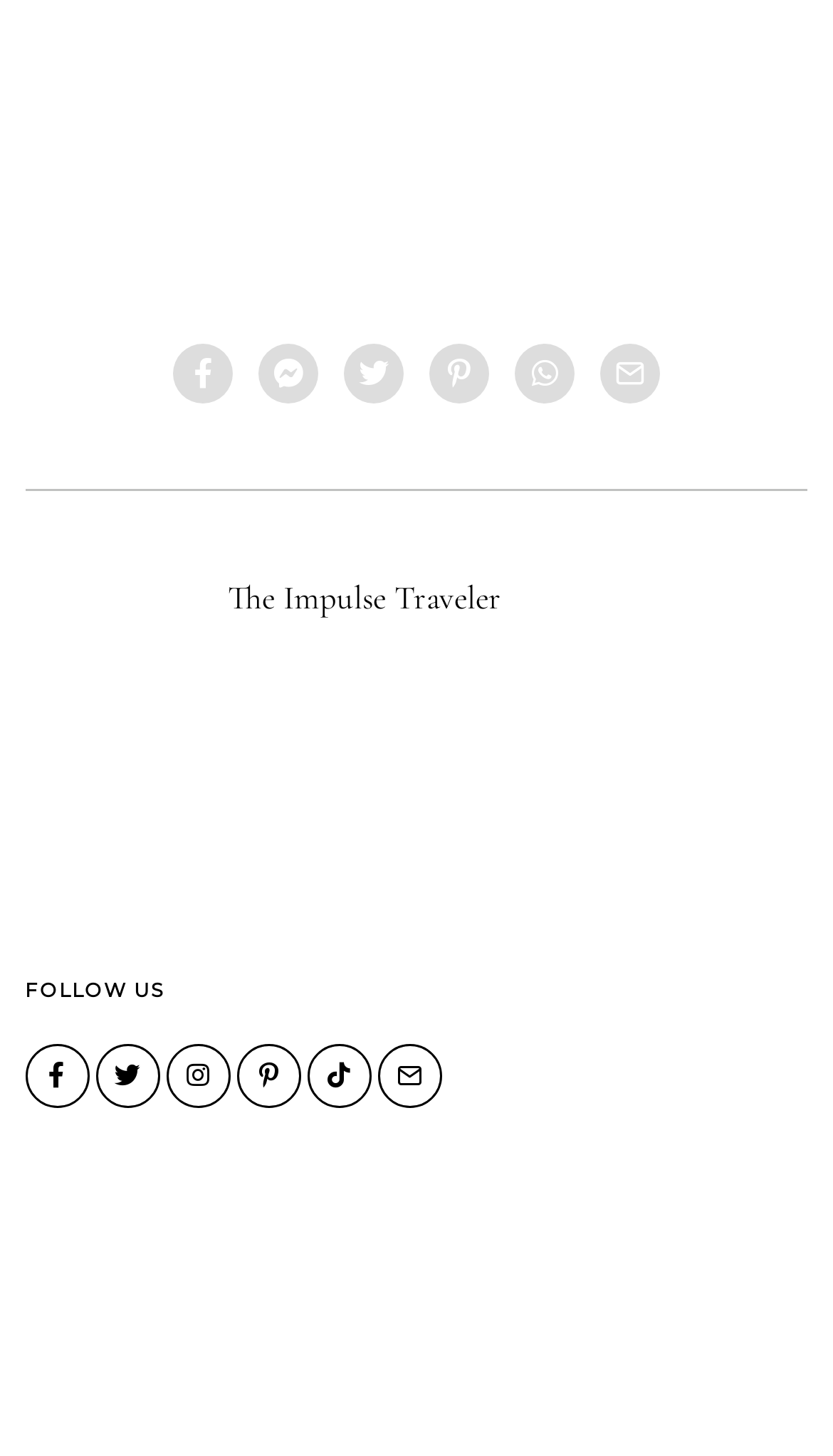Select the bounding box coordinates of the element I need to click to carry out the following instruction: "Visit The Impulse Traveler website".

[0.274, 0.397, 0.602, 0.423]